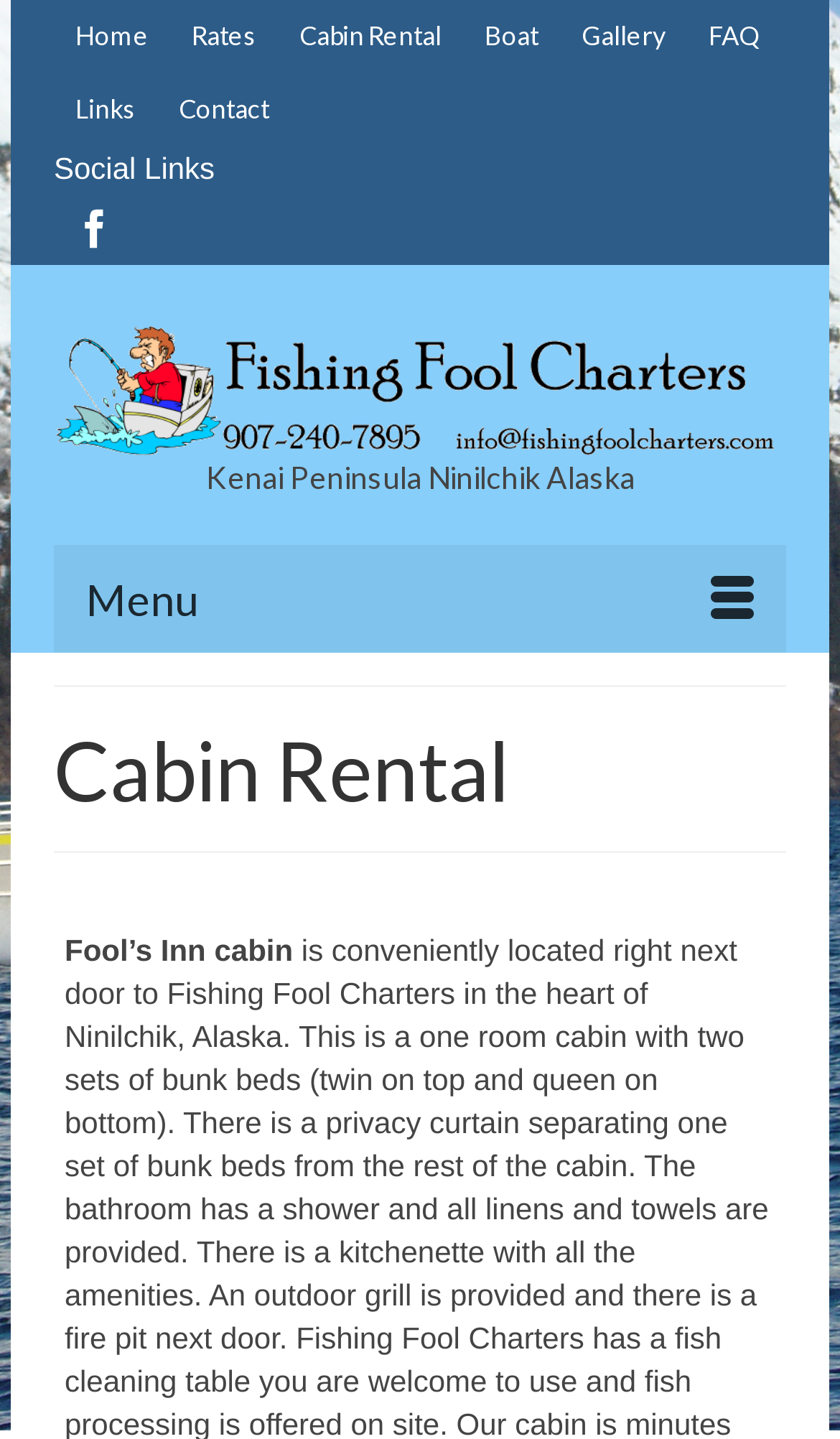Provide a thorough and detailed response to the question by examining the image: 
How many social media links are there?

I found a static text element 'Social Links' with a link 'Facebook' underneath, which suggests that there is only one social media link, which is Facebook.